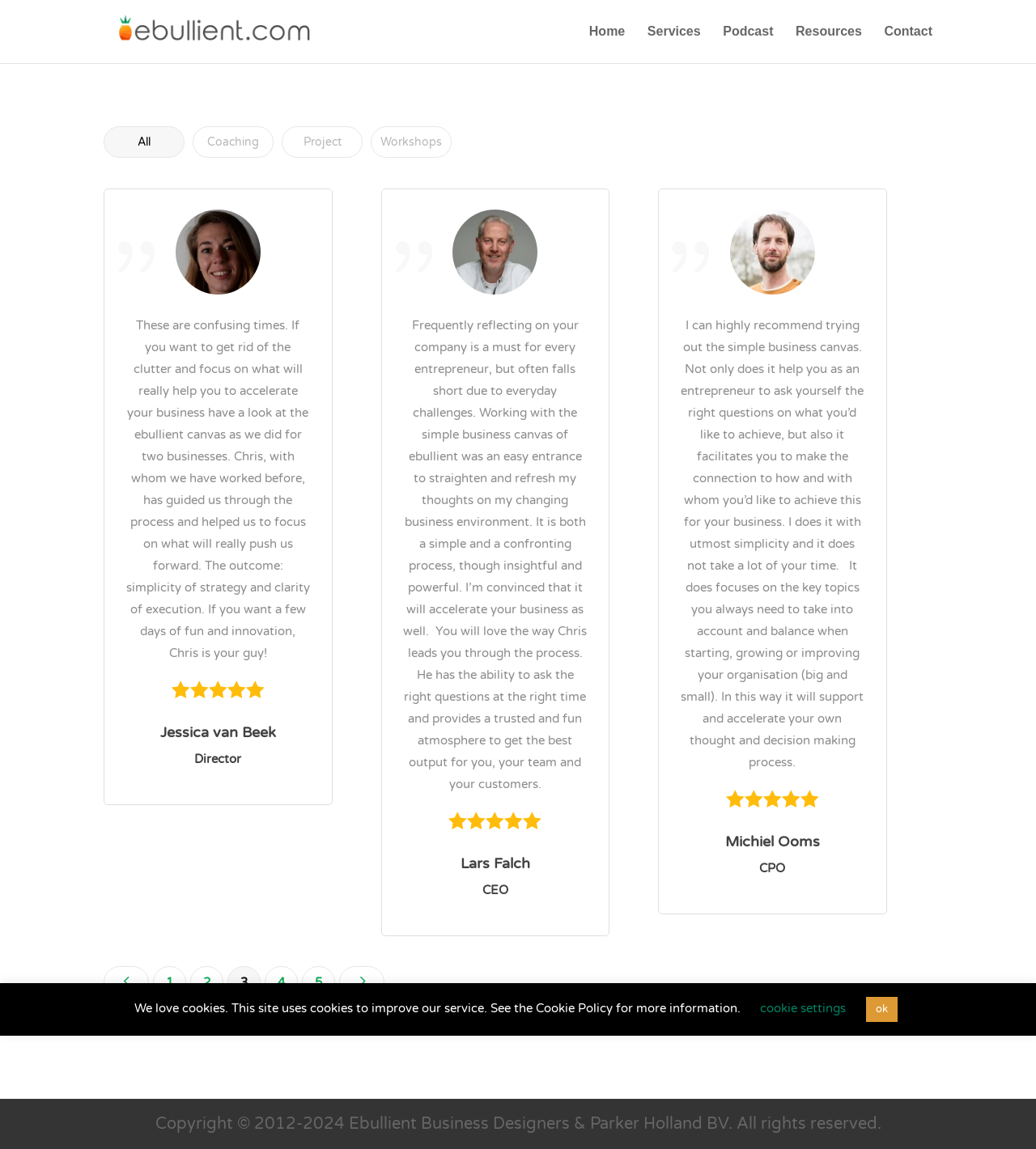From the webpage screenshot, predict the bounding box of the UI element that matches this description: "ok".

[0.836, 0.868, 0.866, 0.889]